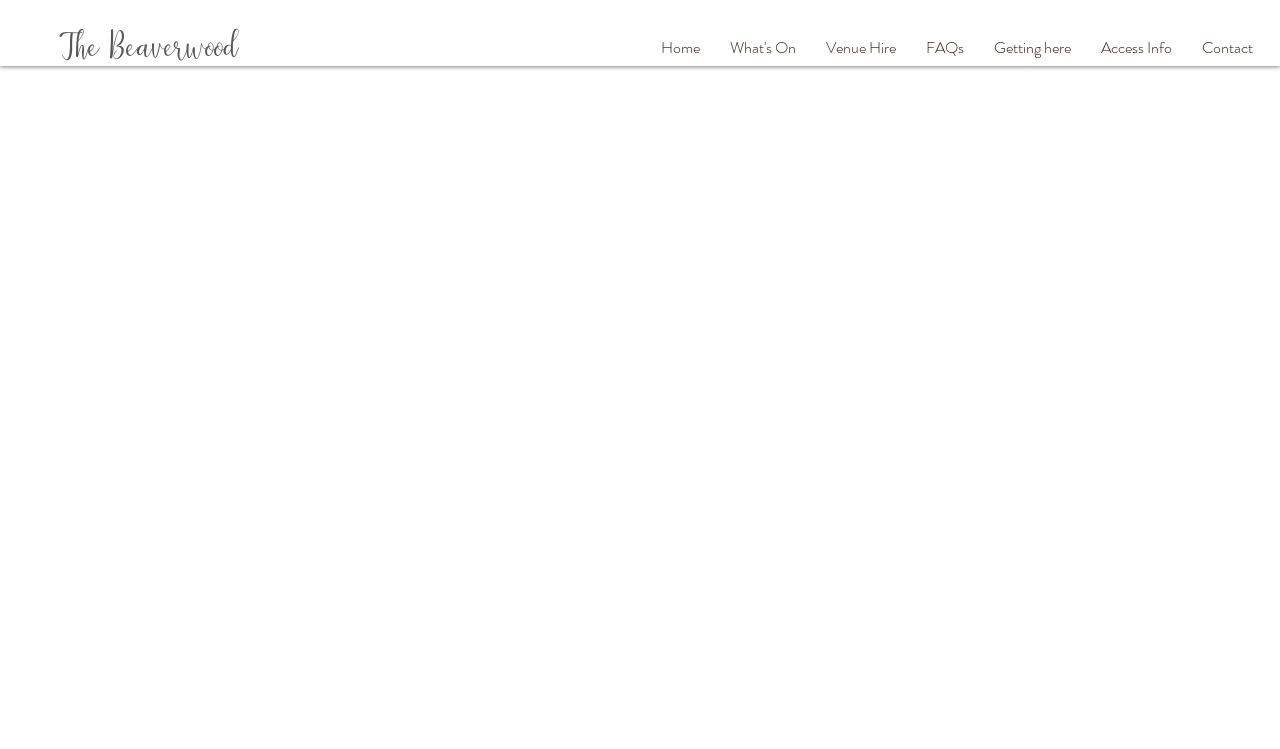Can you pinpoint the bounding box coordinates for the clickable element required for this instruction: "go to home page"? The coordinates should be four float numbers between 0 and 1, i.e., [left, top, right, bottom].

[0.504, 0.031, 0.558, 0.097]